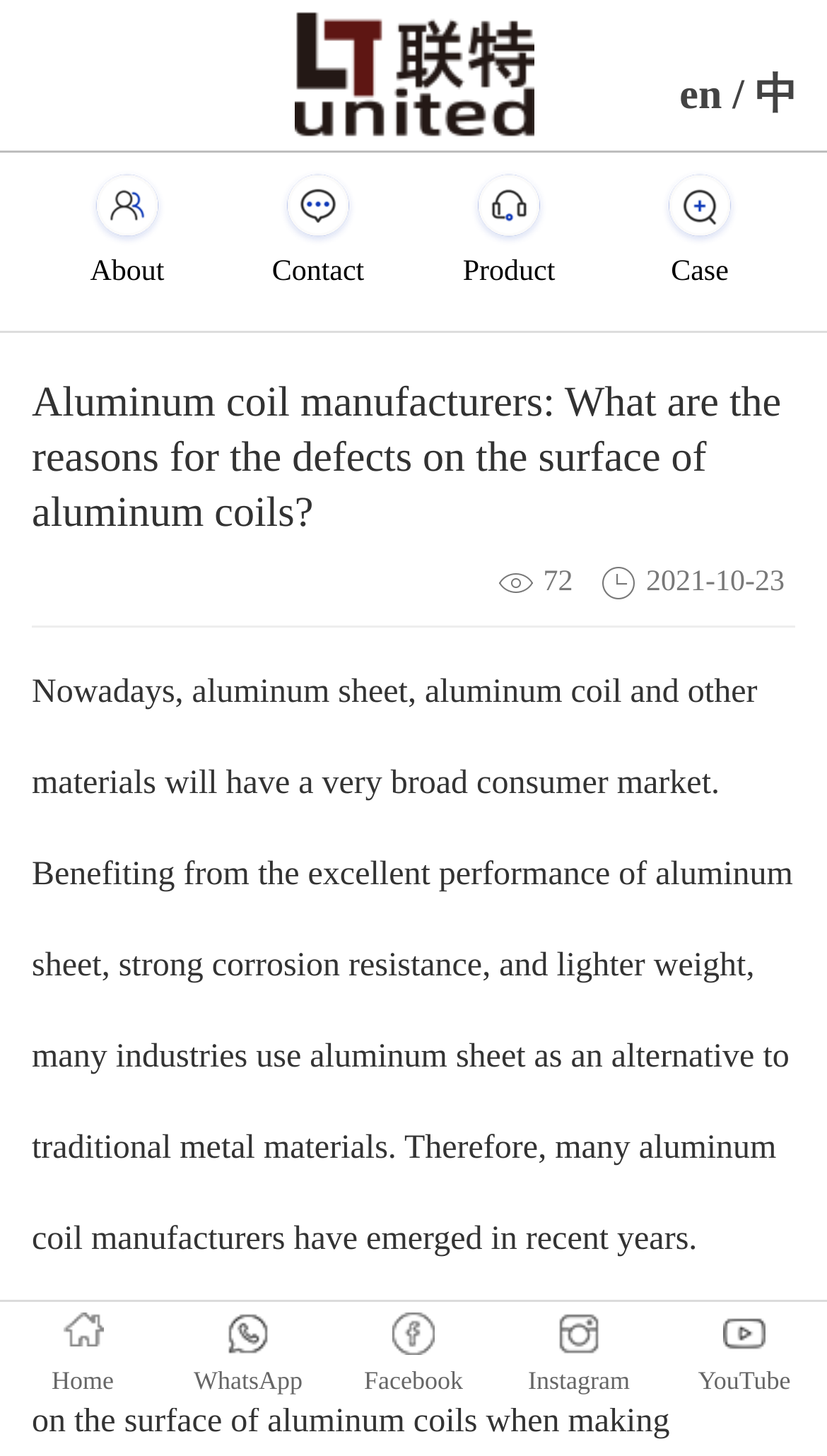How many social media links are at the bottom of the page?
Examine the image closely and answer the question with as much detail as possible.

I counted the number of social media links at the bottom of the page by examining the links with icons, such as WhatsApp, Facebook, Instagram, and YouTube. There are five social media links in total.